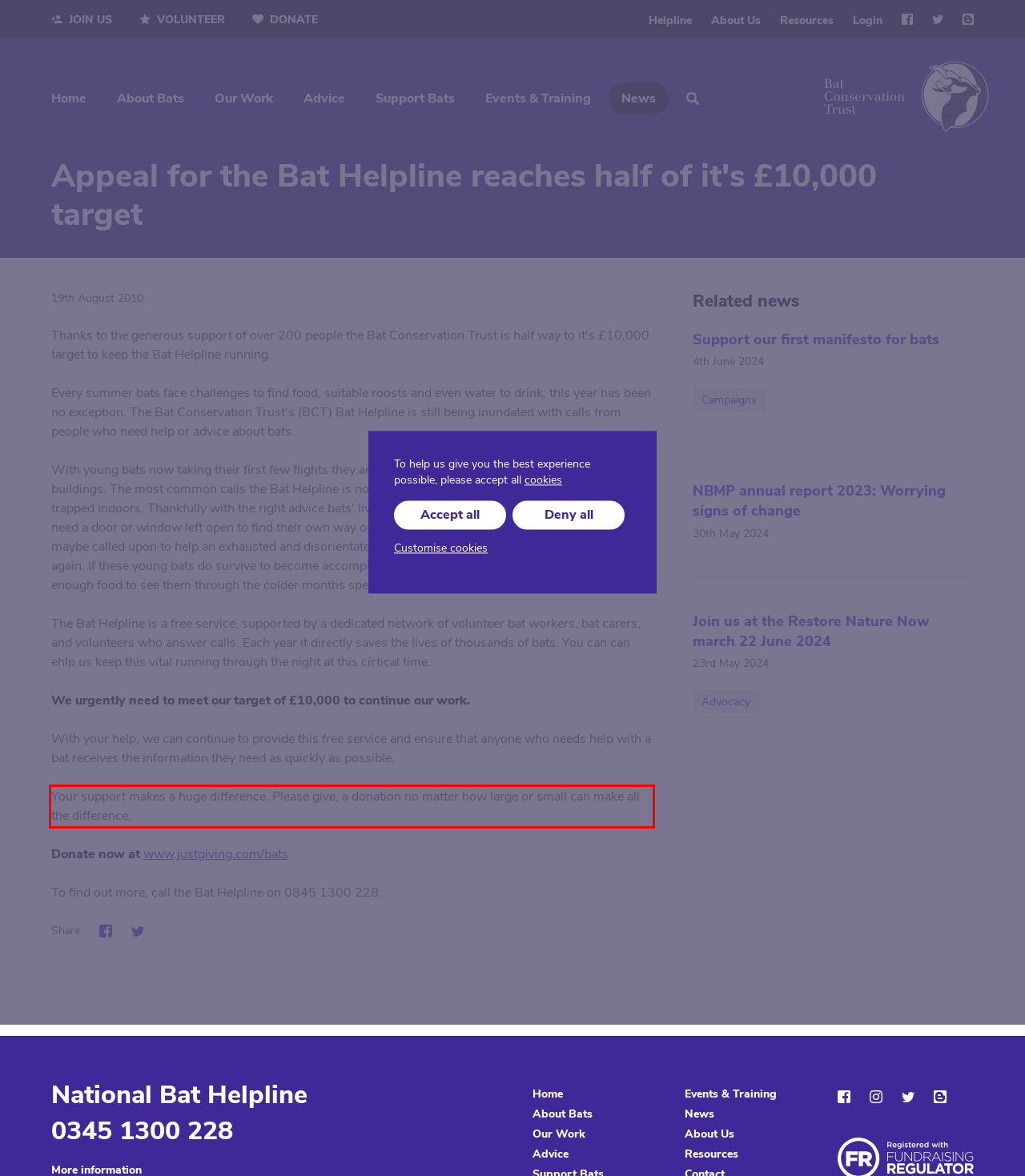Look at the screenshot of the webpage, locate the red rectangle bounding box, and generate the text content that it contains.

Your support makes a huge difference. Please give, a donation no matter how large or small can make all the difference.